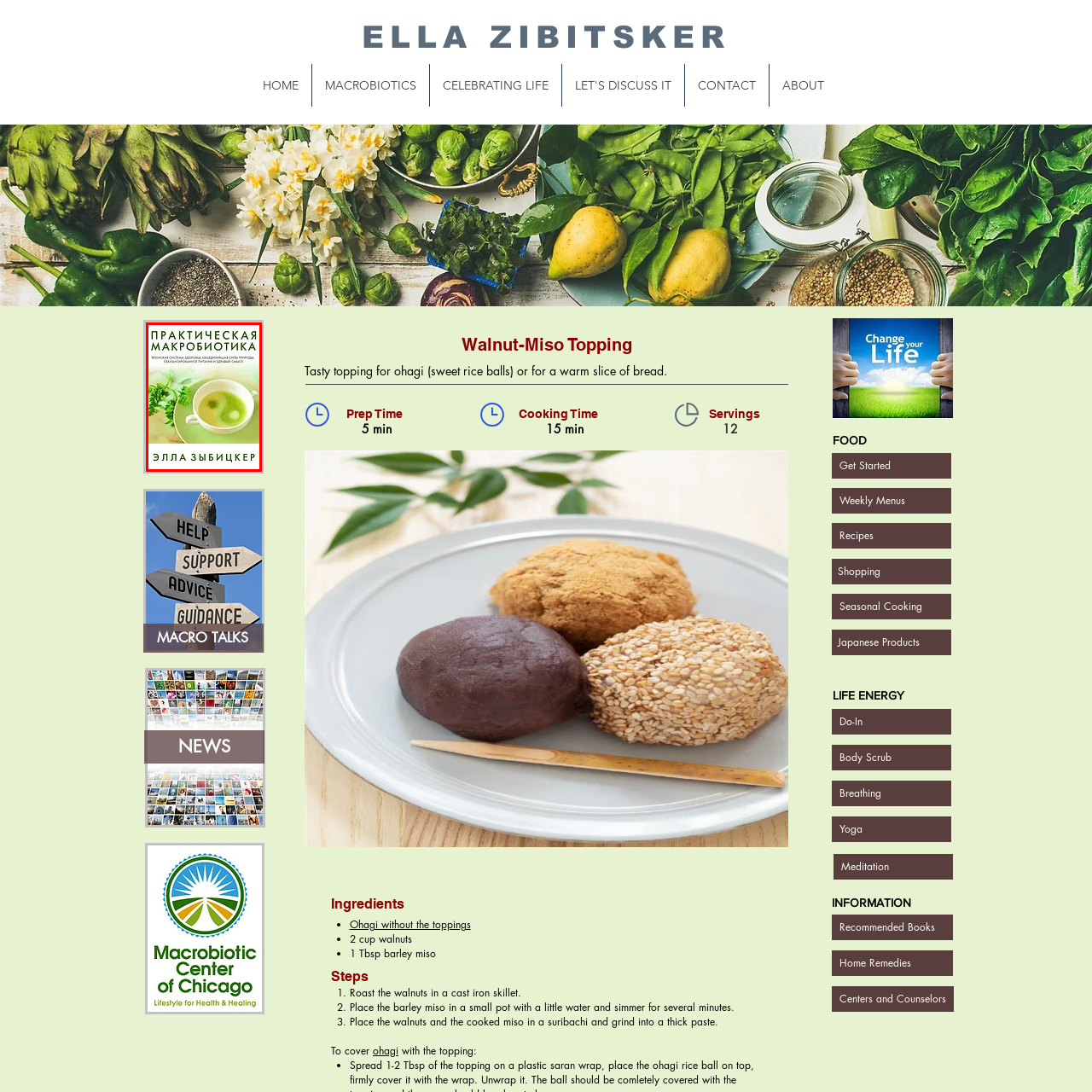What is the author's name?
Please interpret the image highlighted by the red bounding box and offer a detailed explanation based on what you observe visually.

The author's name is Ella Zibitsker, which is located at the bottom of the book cover in contrasting bold letters, indicating her connection to the subject of macrobiotics.